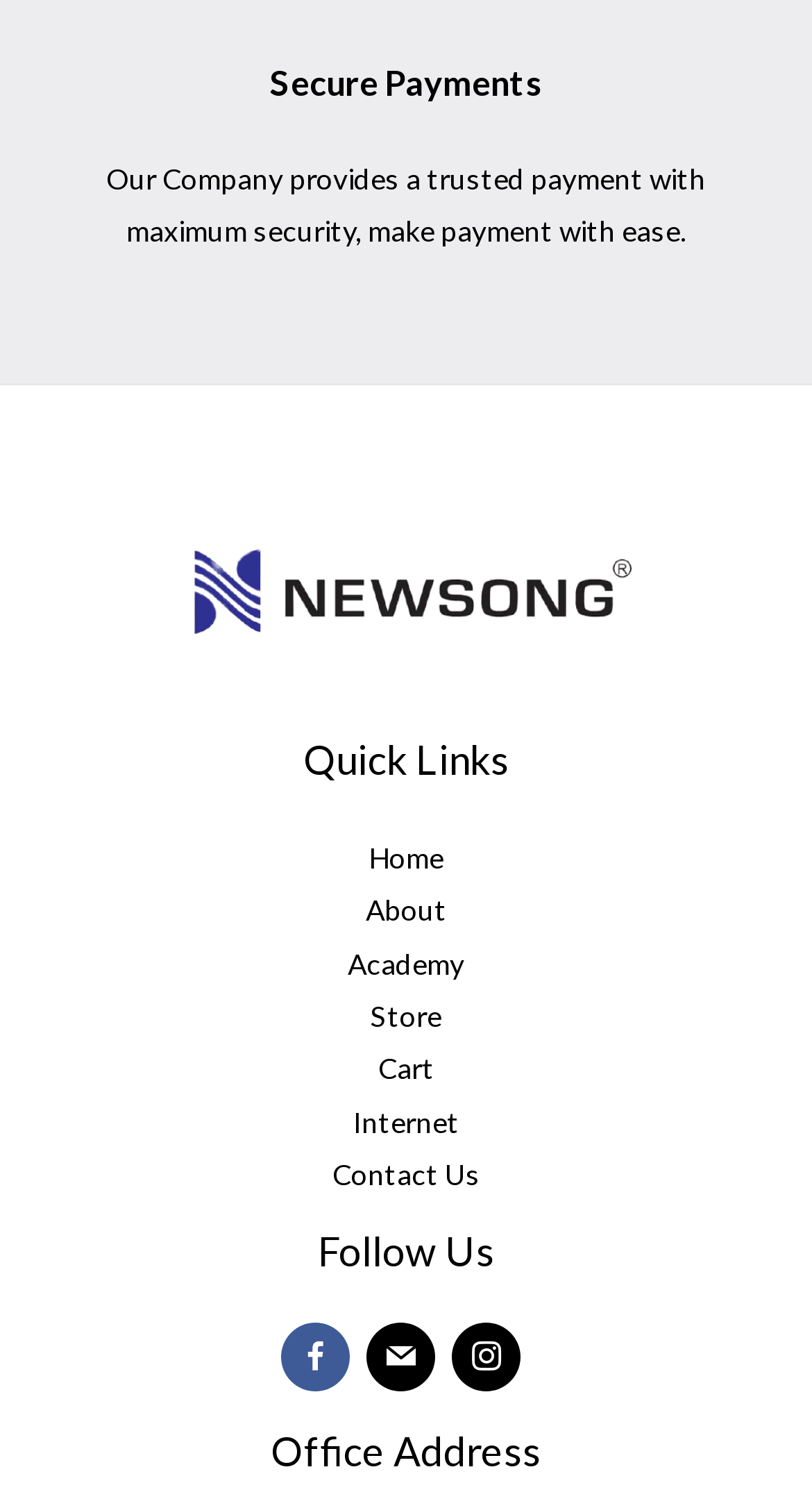Locate the bounding box of the user interface element based on this description: "Contact Us".

[0.409, 0.767, 0.591, 0.79]